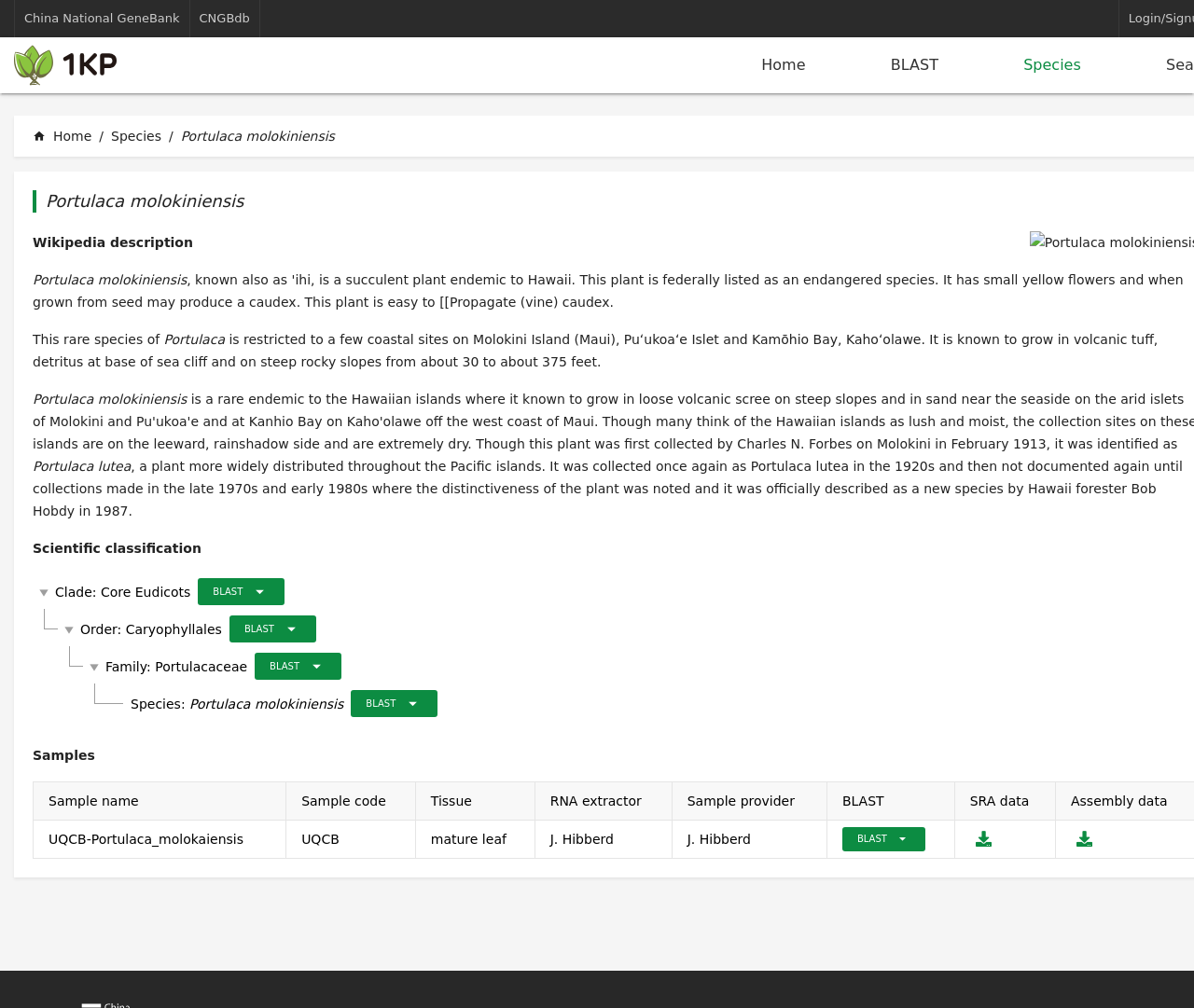Please respond to the question using a single word or phrase:
What is the habitat of Portulaca molokiniensis?

coastal sites on Molokini Island